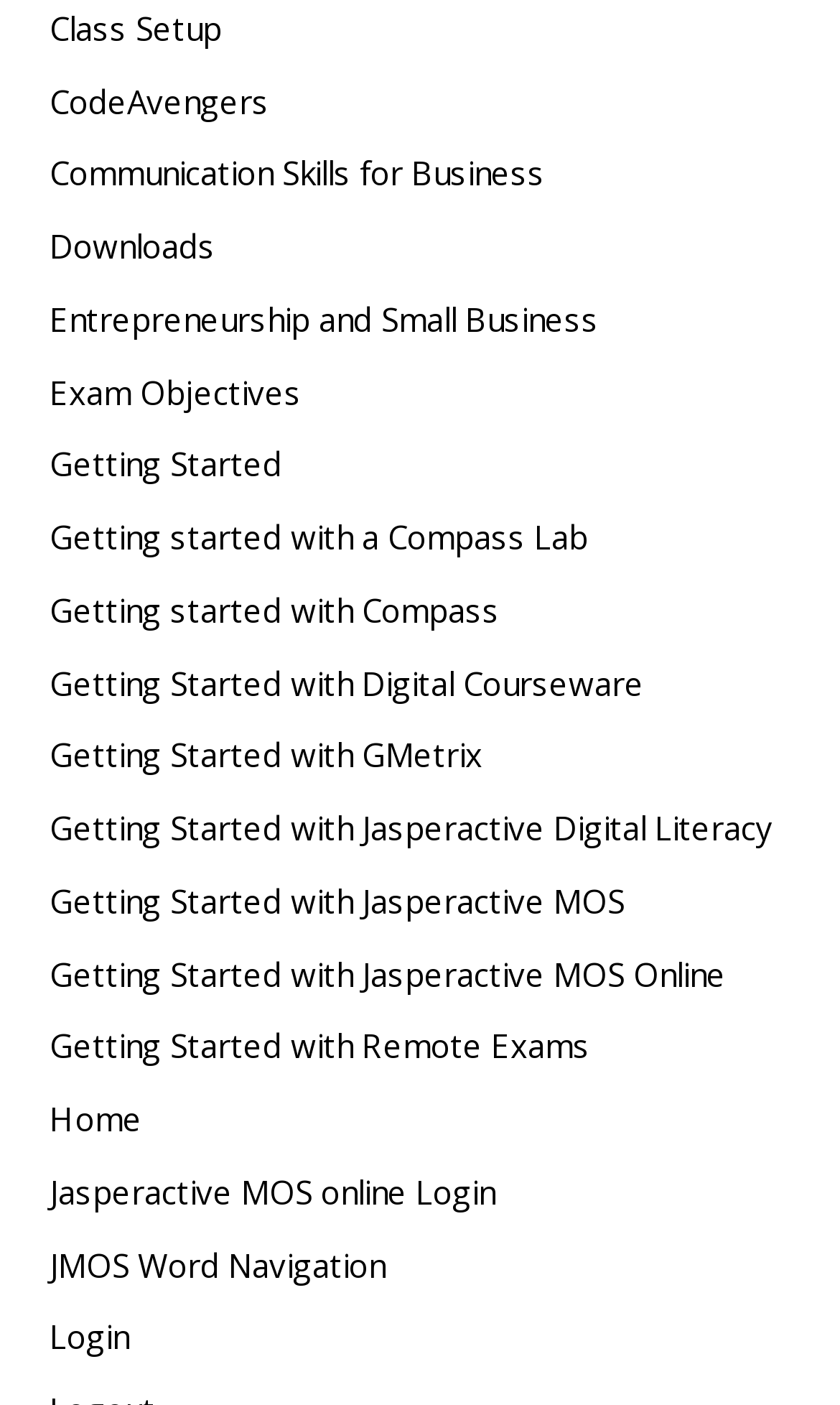Ascertain the bounding box coordinates for the UI element detailed here: "Getting Started". The coordinates should be provided as [left, top, right, bottom] with each value being a float between 0 and 1.

[0.059, 0.315, 0.336, 0.346]